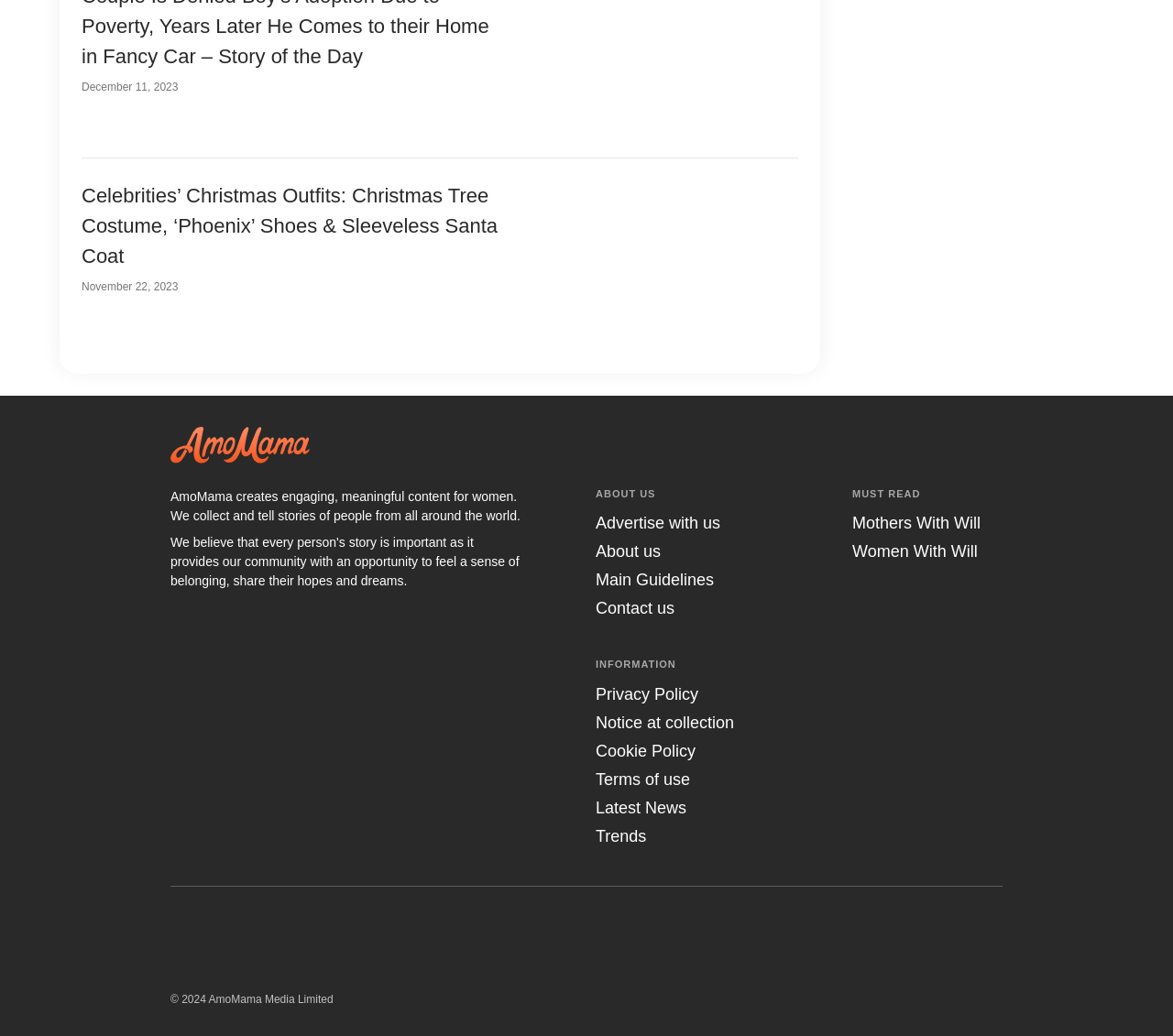What is the name of the website?
Please look at the screenshot and answer using one word or phrase.

AmoMama